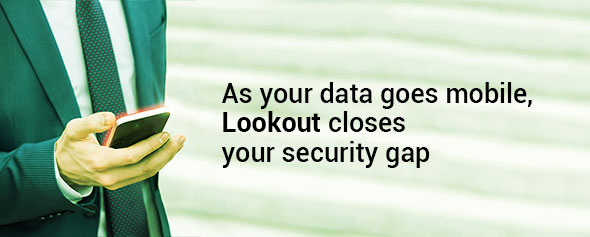What is the background of the image?
Please describe in detail the information shown in the image to answer the question.

The background of the image is a subtle gradient, which enhances the modern aesthetic while drawing attention to the message about securing mobile data.